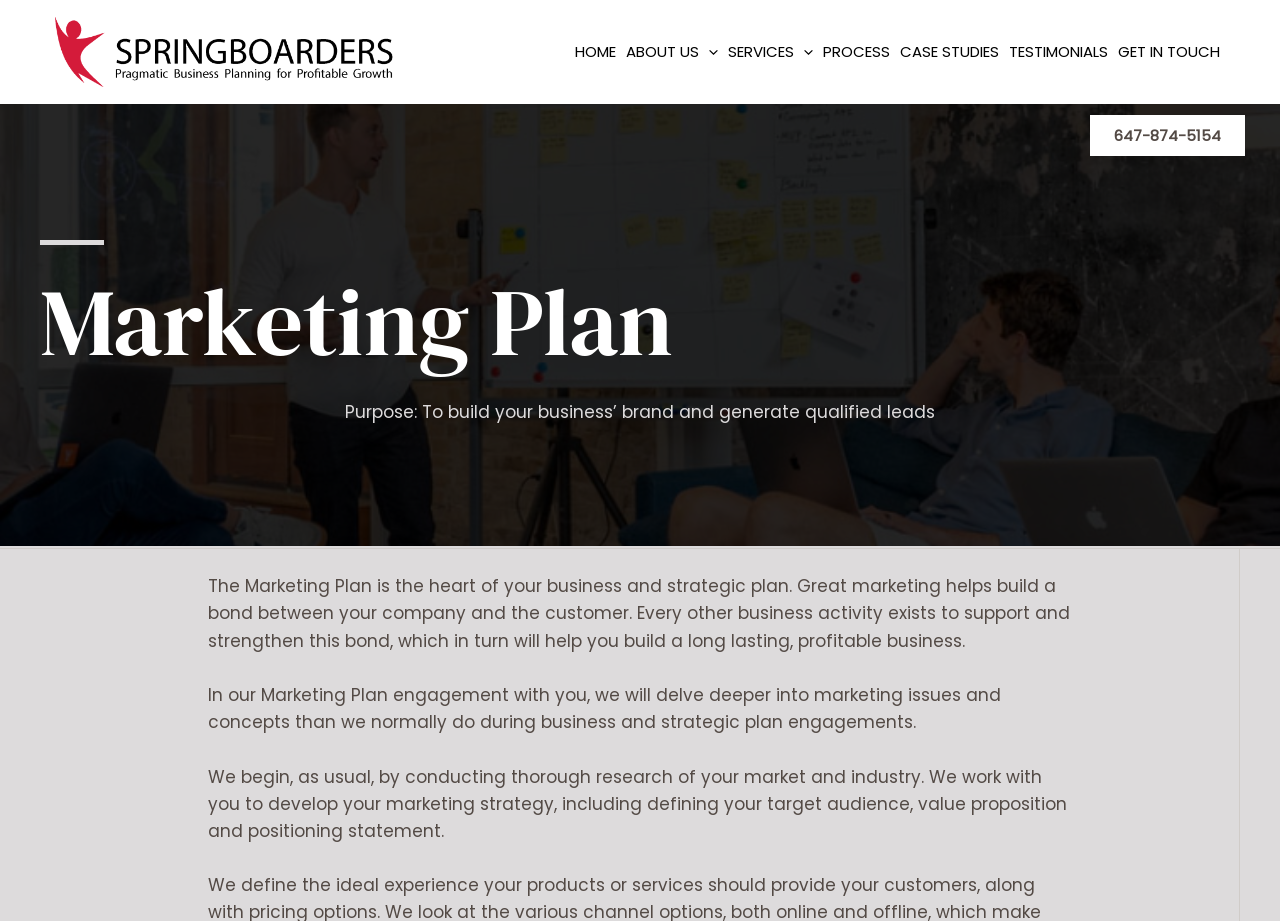What is the phone number displayed on the webpage?
Using the image, respond with a single word or phrase.

647-874-5154